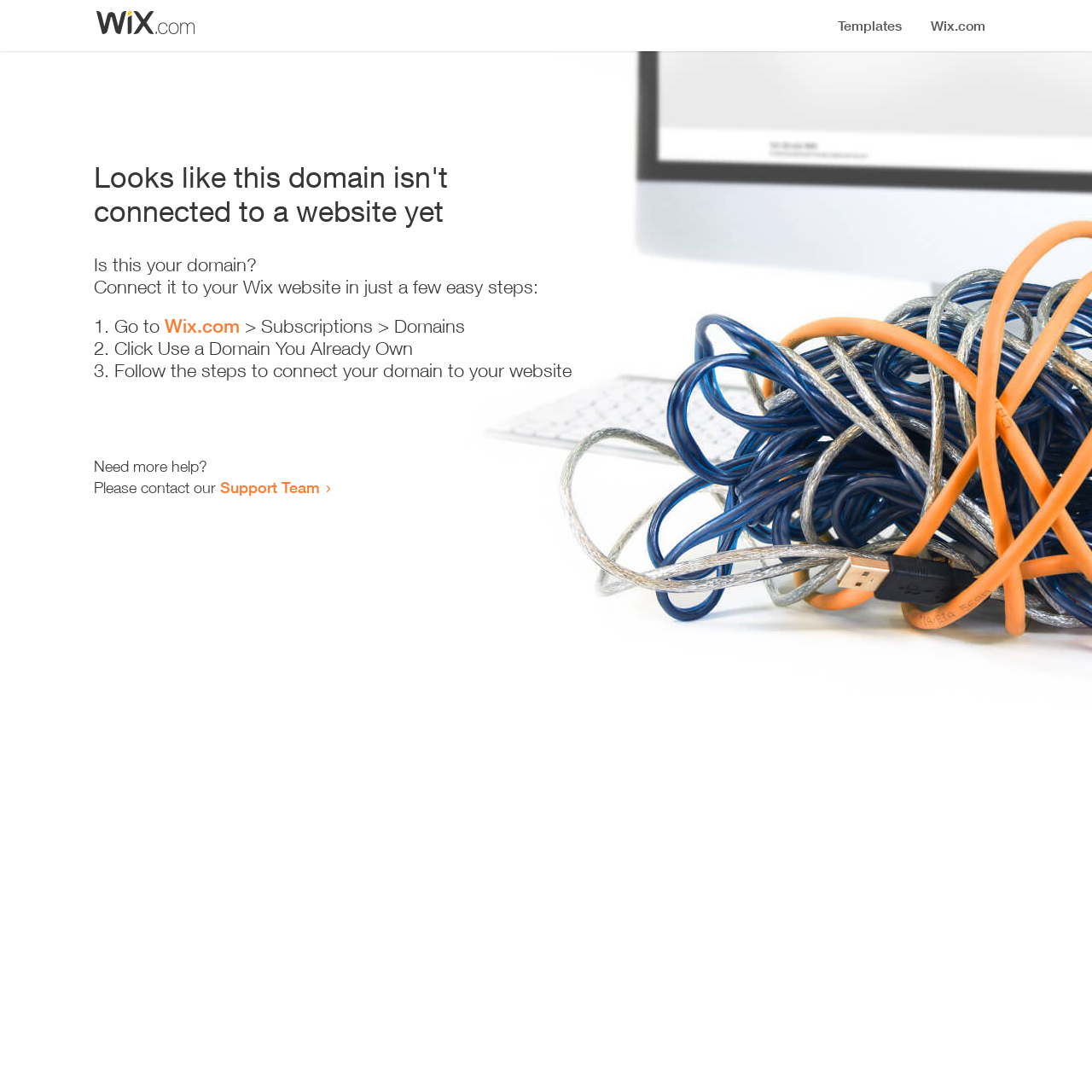How many steps are required to connect the domain to a website?
Please respond to the question with a detailed and thorough explanation.

The webpage provides a list of instructions to connect the domain to a website, which consists of three steps: going to Wix.com, clicking 'Use a Domain You Already Own', and following the steps to connect the domain to the website.